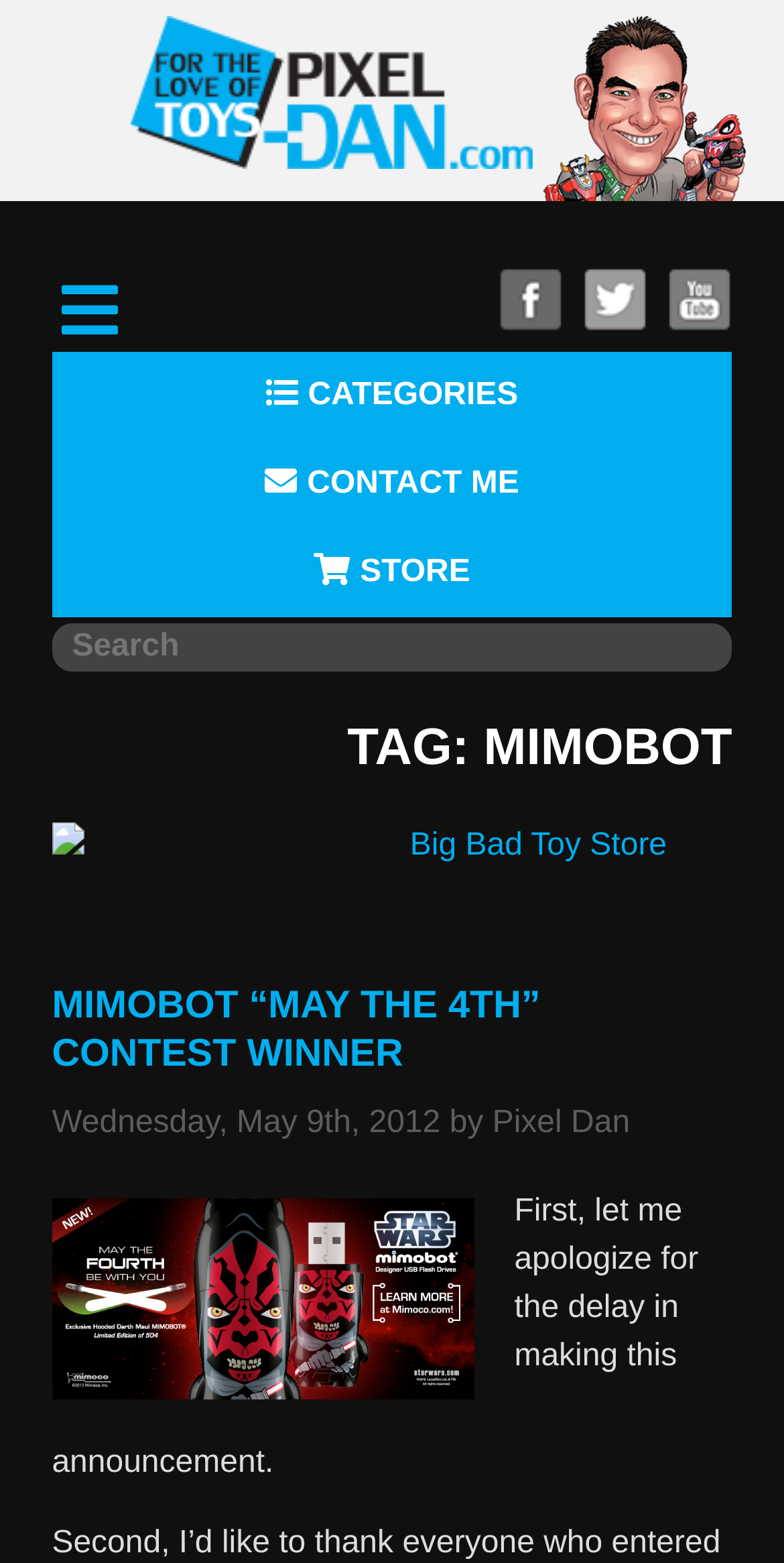What is the date of the contest winner announcement?
Based on the screenshot, respond with a single word or phrase.

Wednesday, May 9th, 2012